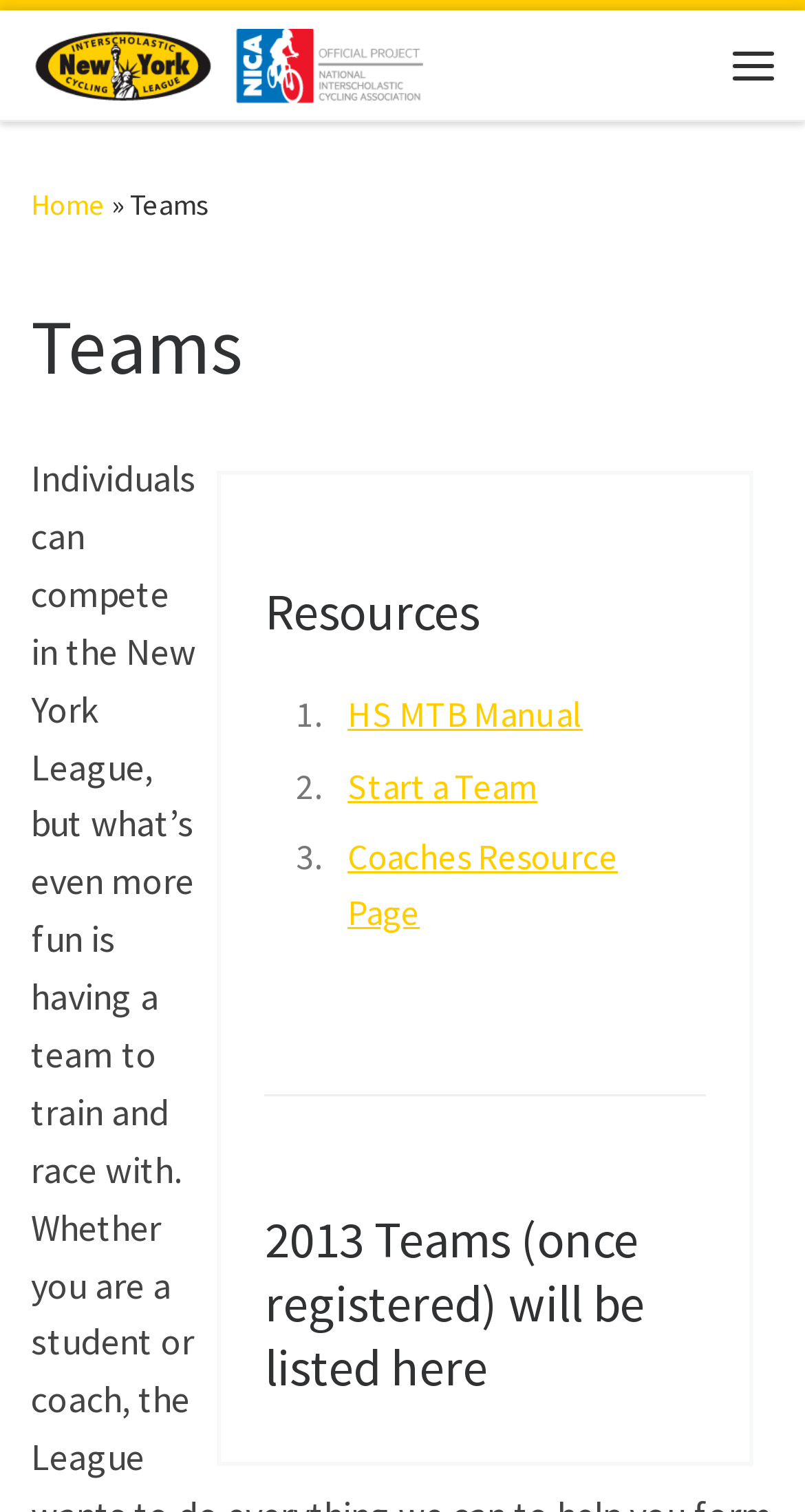Identify the bounding box coordinates of the HTML element based on this description: "Start a Team".

[0.432, 0.505, 0.668, 0.535]